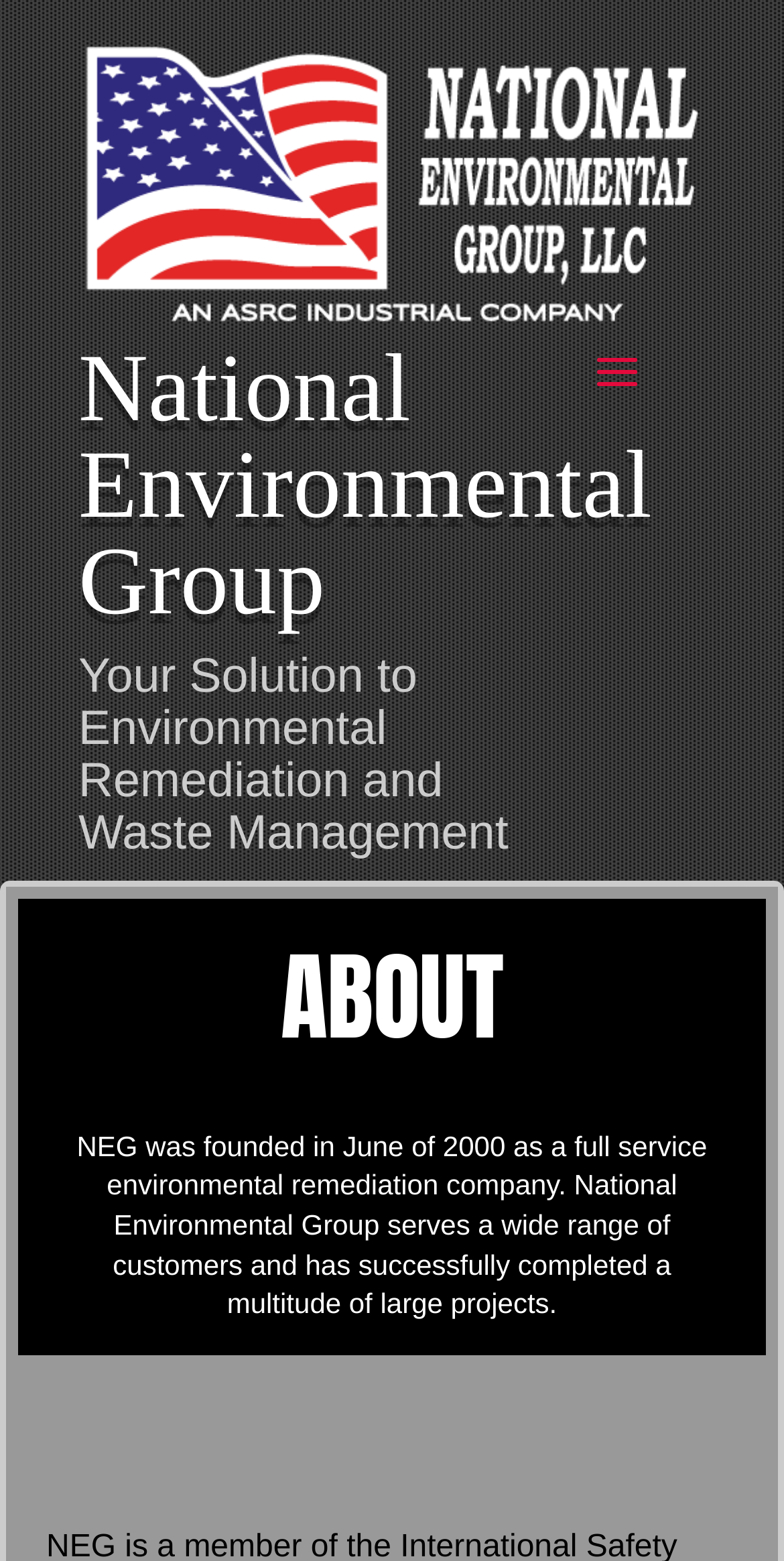Provide the bounding box coordinates in the format (top-left x, top-left y, bottom-right x, bottom-right y). All values are floating point numbers between 0 and 1. Determine the bounding box coordinate of the UI element described as: alt="National Environmental Group"

[0.1, 0.193, 0.9, 0.213]